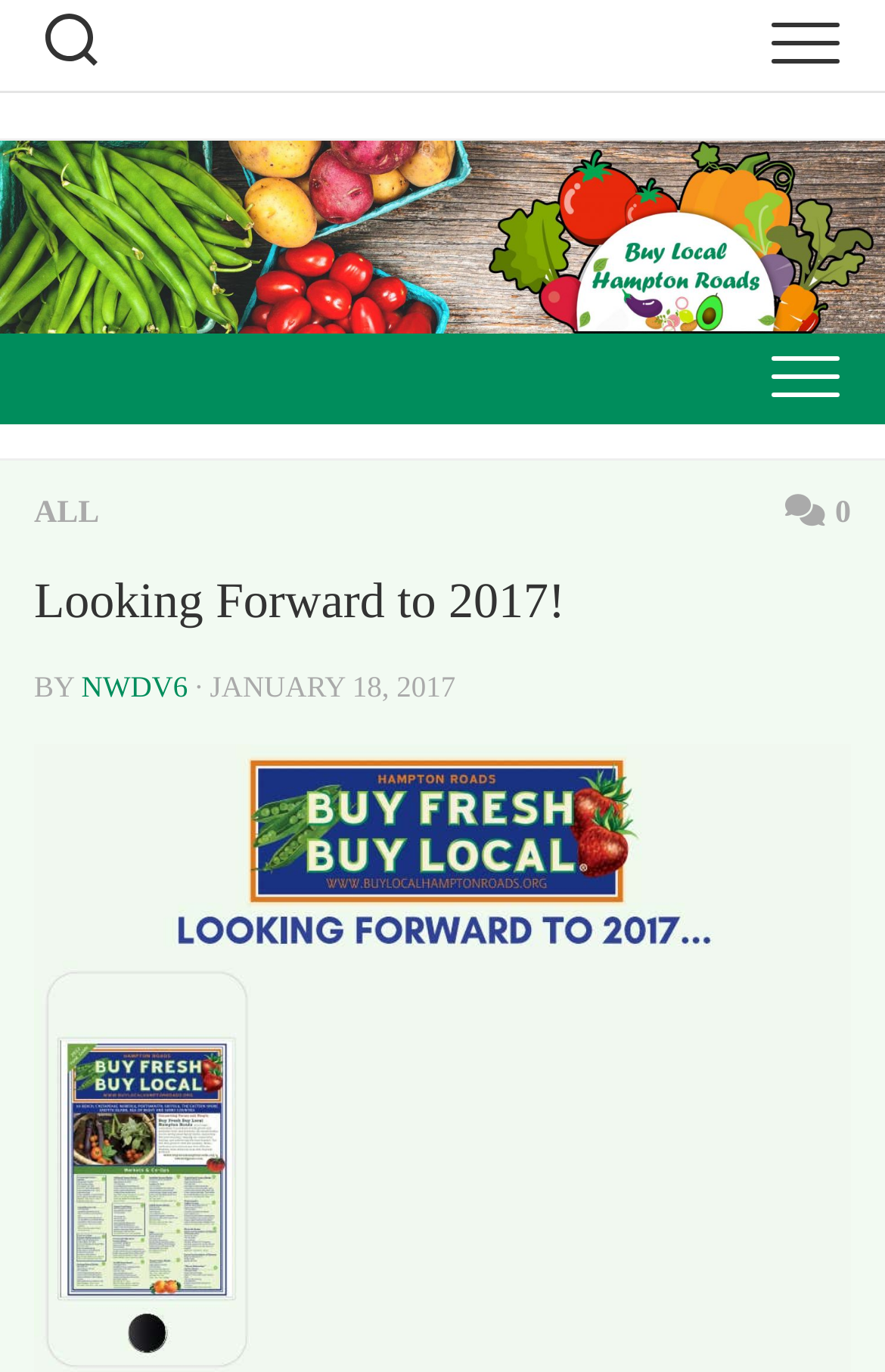Describe all visible elements and their arrangement on the webpage.

The webpage appears to be a blog post or article titled "Looking Forward to 2017!" from "Buy Fresh Buy Local Hampton Roads". At the top of the page, there are three buttons, two of which are located at the top-left and top-right corners, while the third is positioned below the title. 

Below the title, there is a prominent link to "Buy Fresh Buy Local Hampton Roads" accompanied by an image. 

The main content of the page is divided into sections, with a heading "Looking Forward to 2017!" followed by a series of links and static text. There are two links, "ALL" and an icon with the number "0", situated at the top and bottom of this section, respectively. 

The article itself appears to be a brief post, with the author's name "NWDV6" and the date "JANUARY 18, 2017" mentioned. The content of the post is not explicitly stated, but it seems to be related to the "Farm to Restaurant Food Show" and "Connect" program, as mentioned in the meta description.